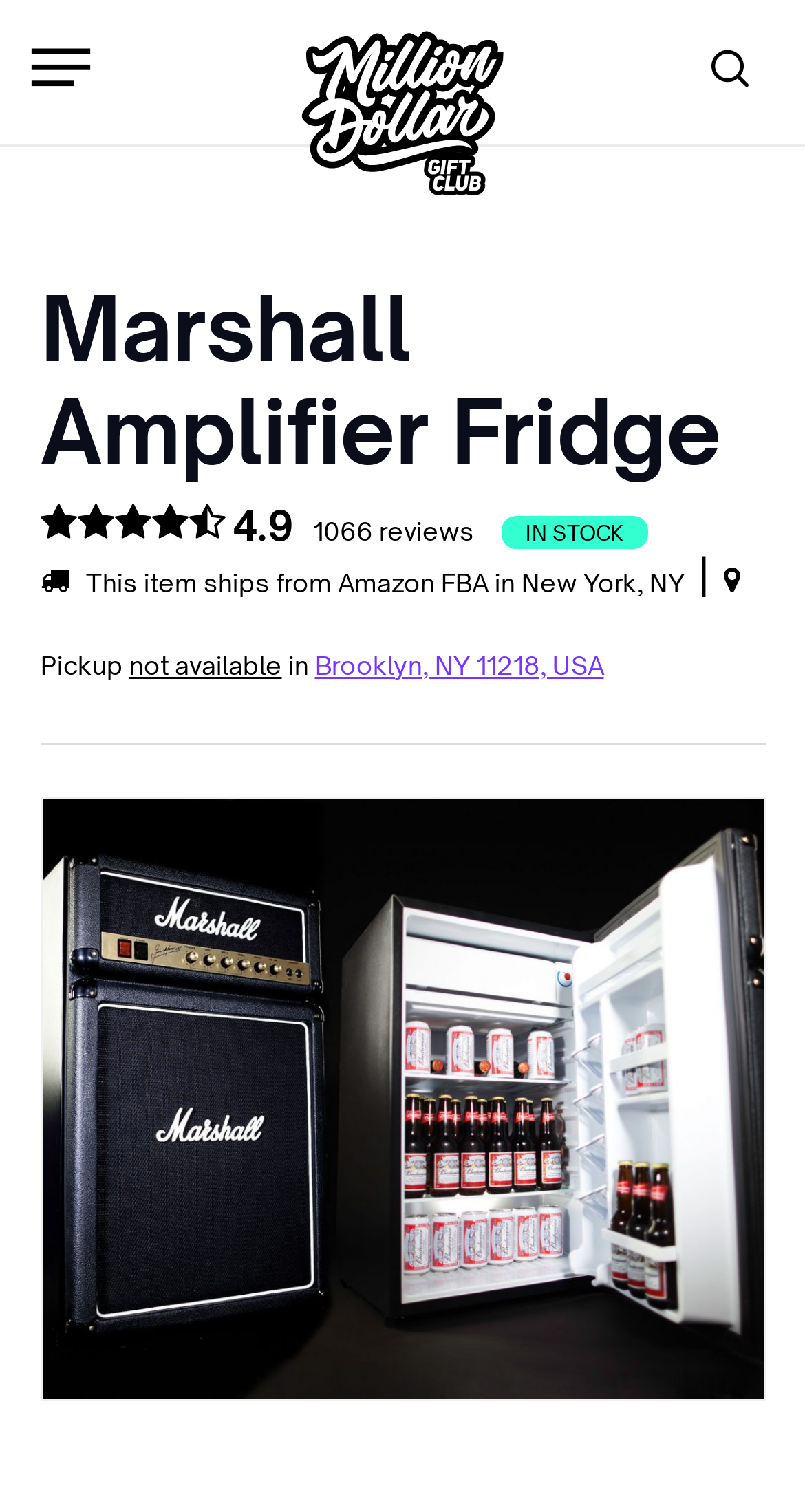Using the provided element description: "4.9 1066 reviews", determine the bounding box coordinates of the corresponding UI element in the screenshot.

[0.05, 0.341, 0.596, 0.361]